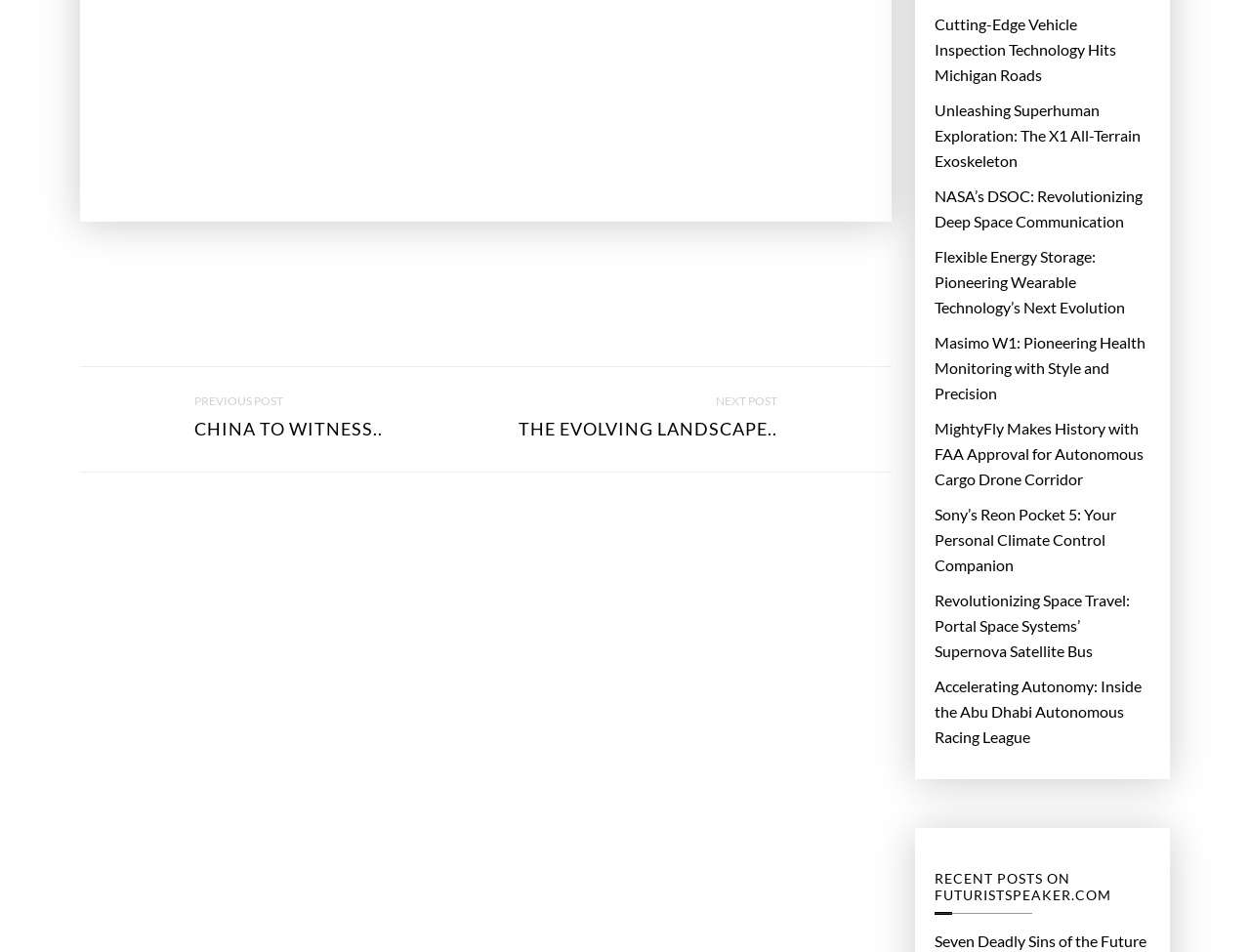Locate the bounding box of the UI element described by: "Recent Posts on FuturistSpeaker.com" in the given webpage screenshot.

[0.748, 0.915, 0.92, 0.95]